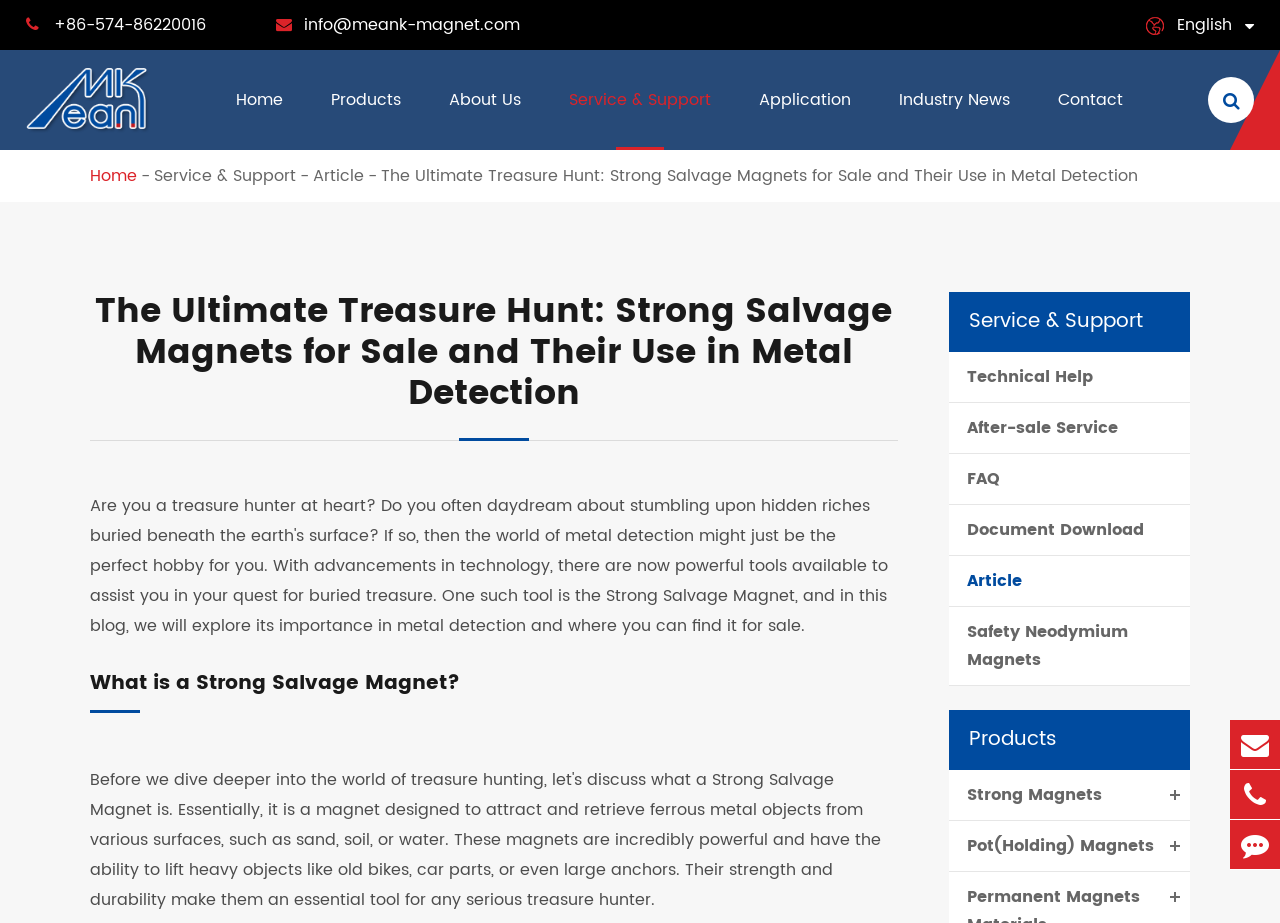Locate the bounding box coordinates of the clickable region to complete the following instruction: "Visit the Home page."

[0.184, 0.054, 0.221, 0.163]